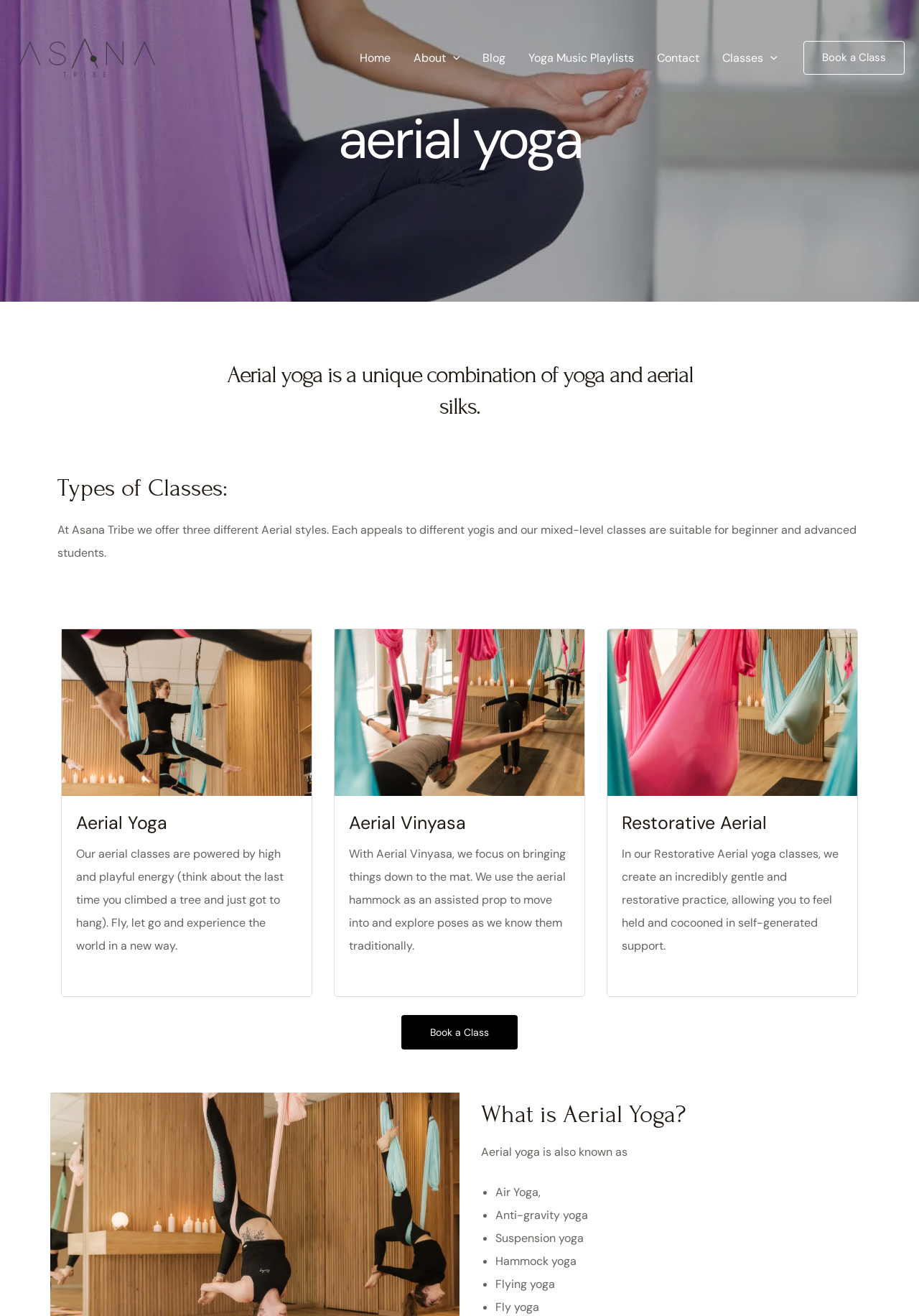Determine the bounding box coordinates of the clickable region to follow the instruction: "Navigate to the 'Home' page".

[0.379, 0.025, 0.437, 0.063]